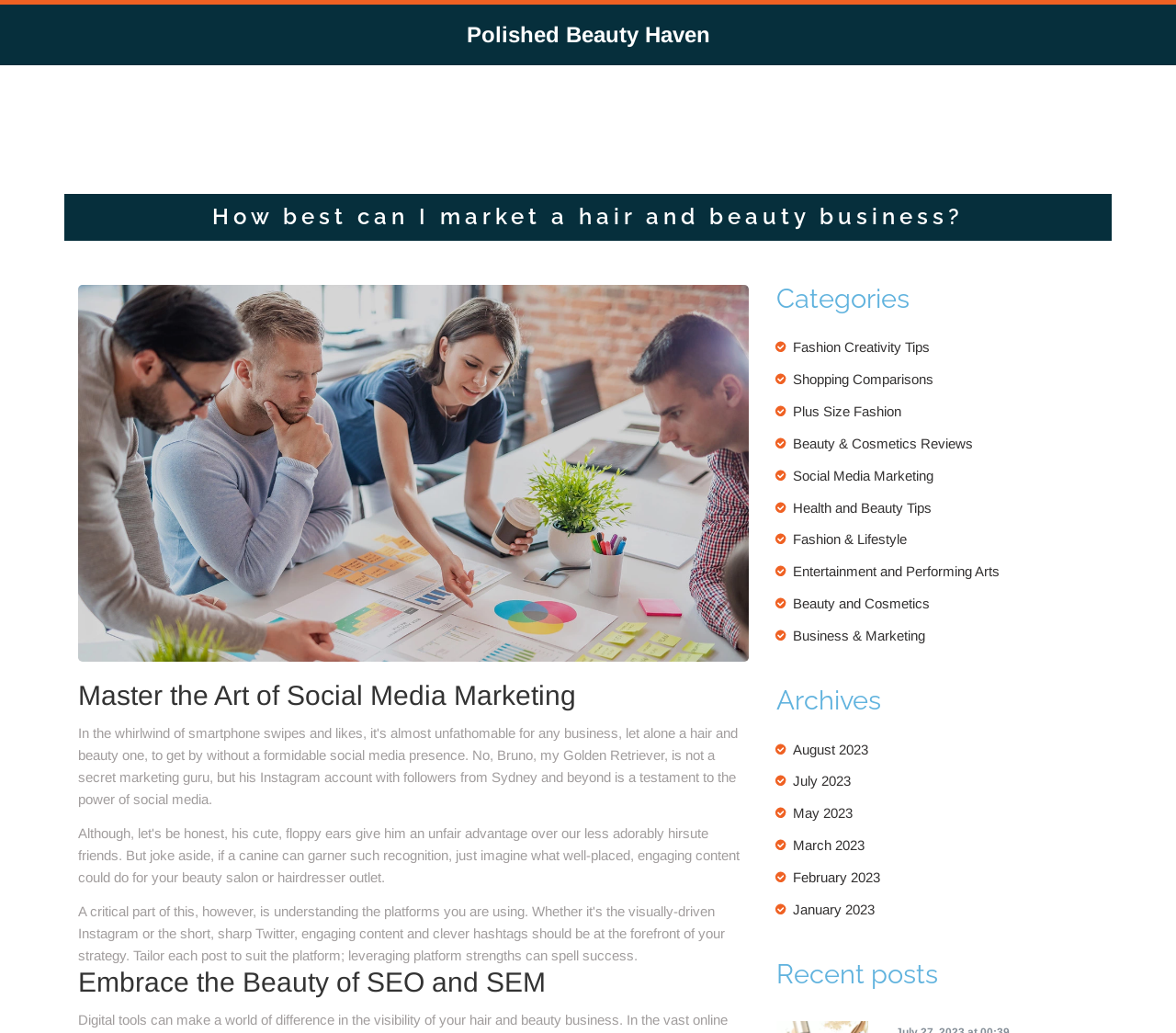Identify the bounding box coordinates for the UI element mentioned here: "Fashion & Lifestyle". Provide the coordinates as four float values between 0 and 1, i.e., [left, top, right, bottom].

[0.674, 0.514, 0.771, 0.529]